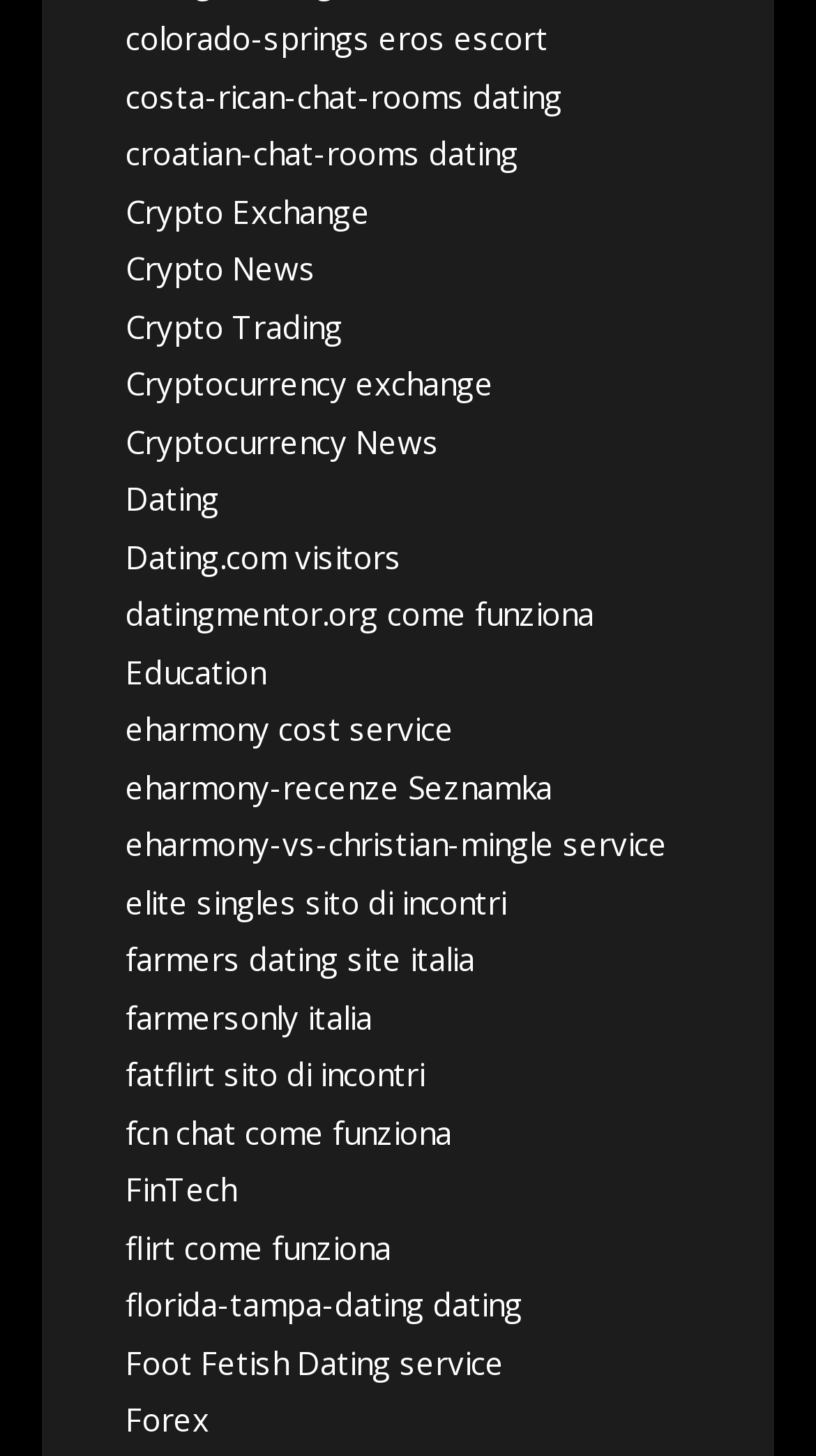Specify the bounding box coordinates of the element's area that should be clicked to execute the given instruction: "Check out Foot Fetish Dating service". The coordinates should be four float numbers between 0 and 1, i.e., [left, top, right, bottom].

[0.154, 0.921, 0.618, 0.95]